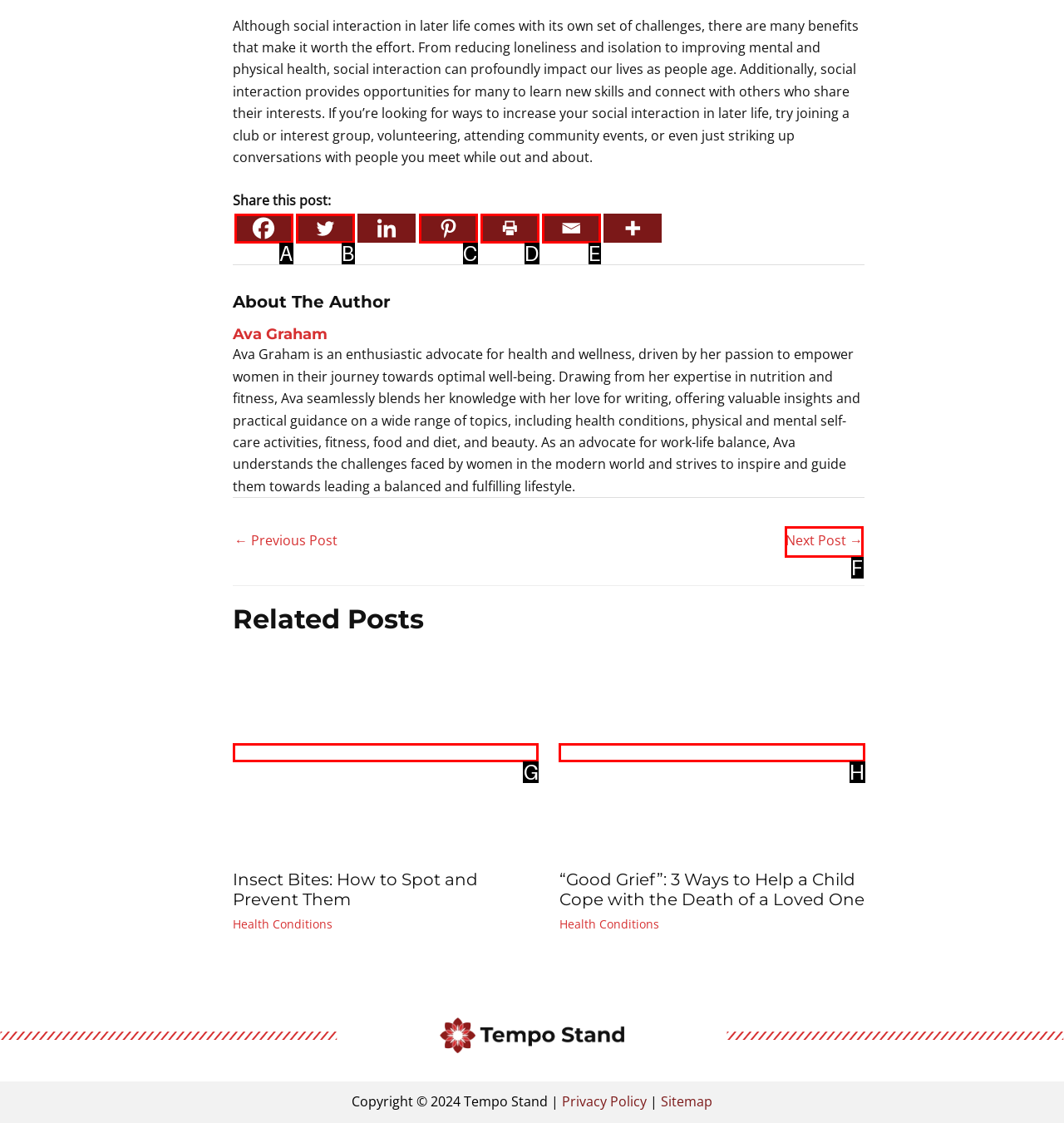Which option should be clicked to execute the task: Go to the next post?
Reply with the letter of the chosen option.

F